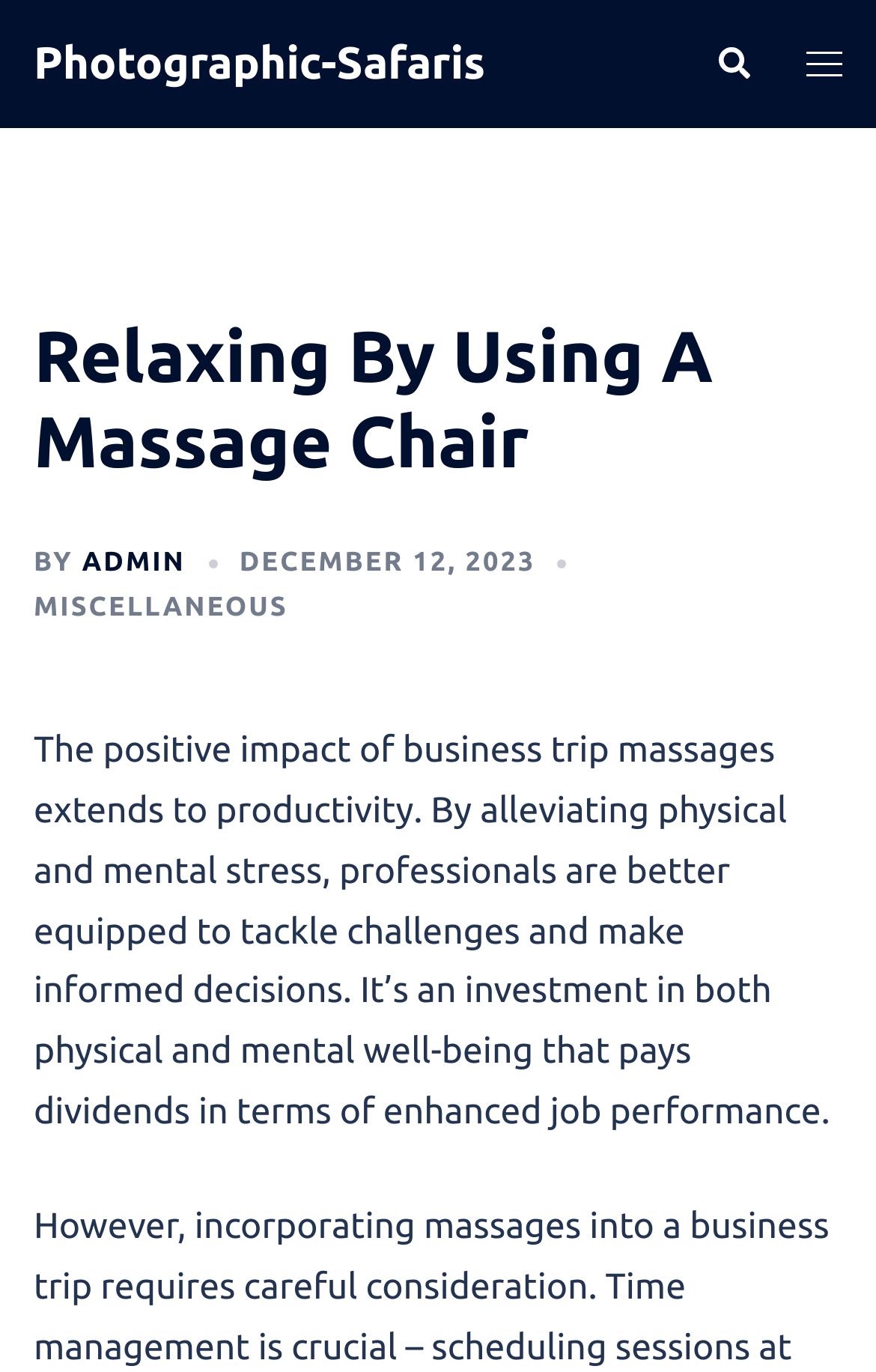What is the benefit of business trip massages?
We need a detailed and exhaustive answer to the question. Please elaborate.

The benefit of business trip massages can be found by reading the article content, which states that 'By alleviating physical and mental stress, professionals are better equipped to tackle challenges and make informed decisions. It’s an investment in both physical and mental well-being that pays dividends in terms of enhanced job performance.' This indicates that the benefit of business trip massages is enhanced job performance.